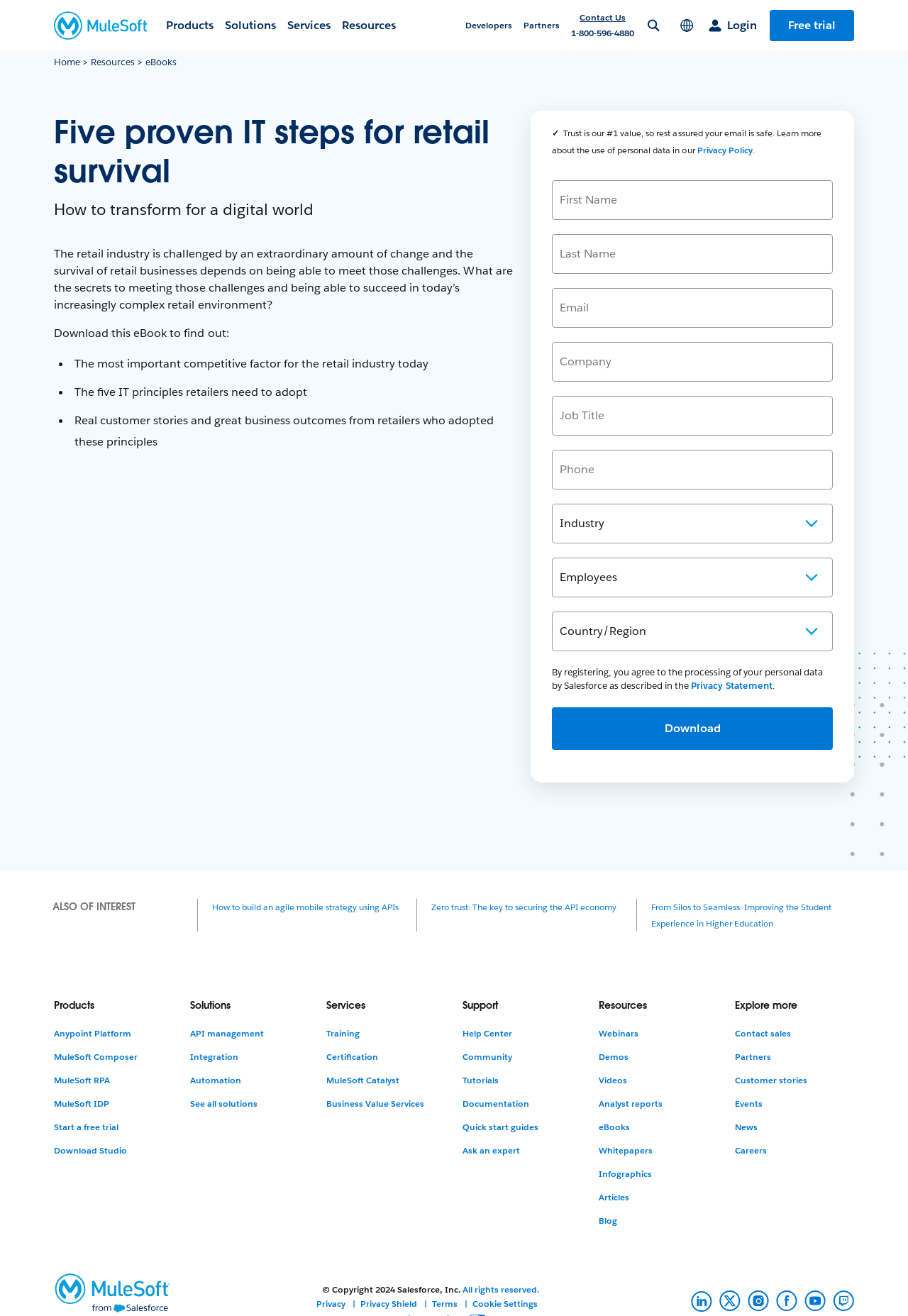Locate the bounding box coordinates of the clickable element to fulfill the following instruction: "Download the eBook". Provide the coordinates as four float numbers between 0 and 1 in the format [left, top, right, bottom].

[0.608, 0.537, 0.917, 0.57]